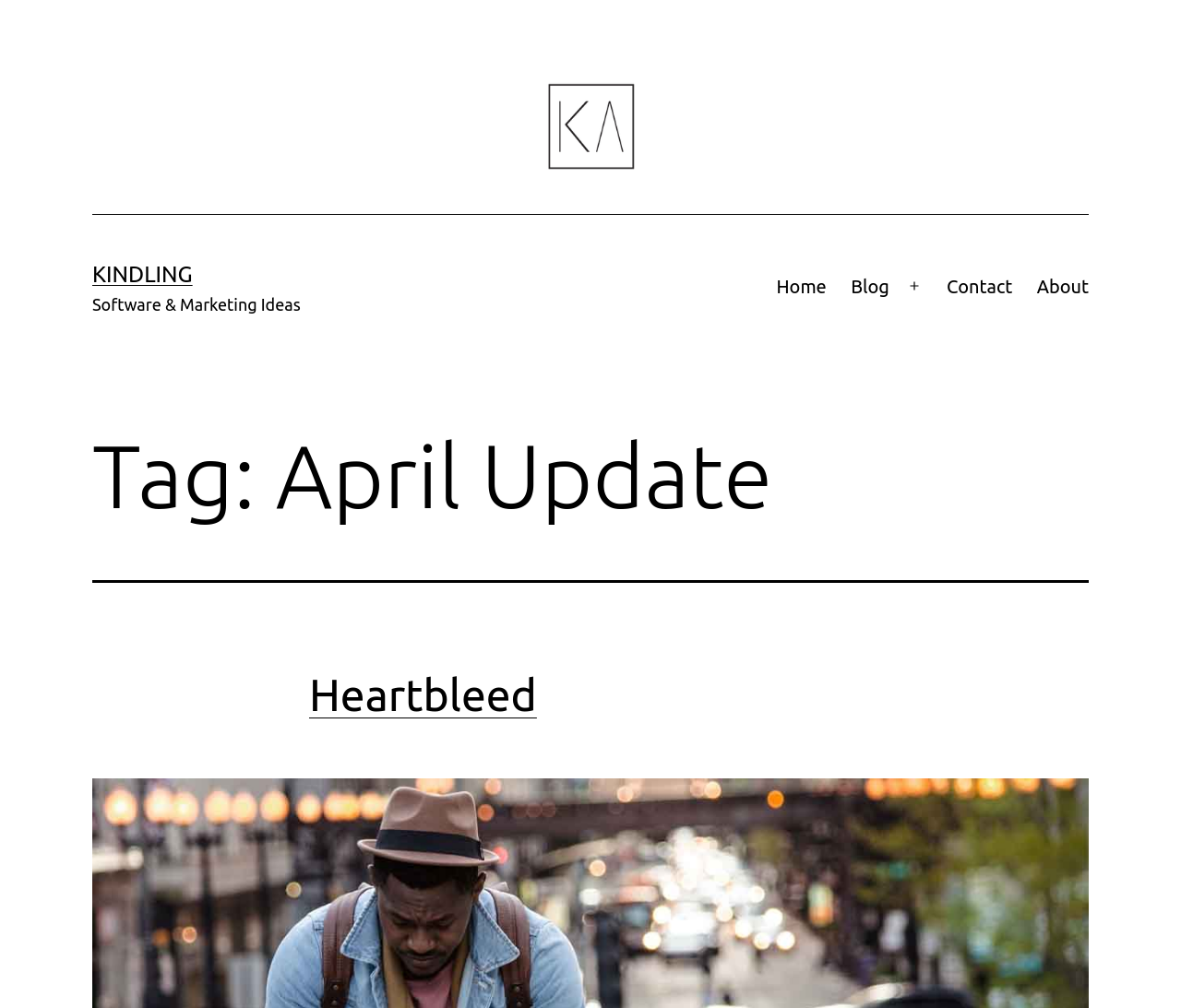Give a one-word or short phrase answer to this question: 
How many main sections are there in the webpage?

2